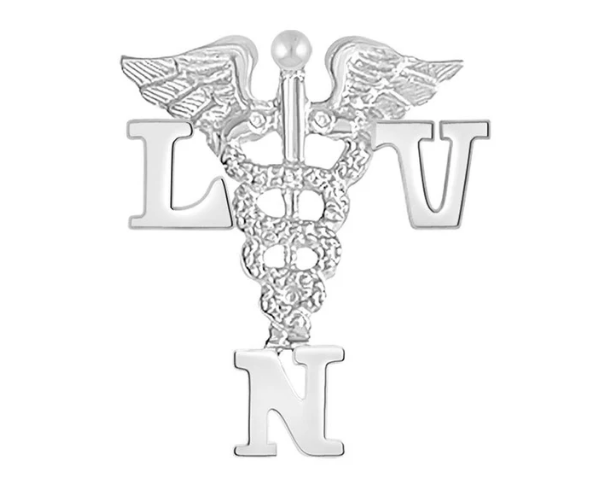What is the approximate length of the pin?
Give a detailed and exhaustive answer to the question.

The caption specifies that the pin measures approximately 1 inch in length, excluding the bale, making it a delightful and meaningful accessory for any nursing professional.